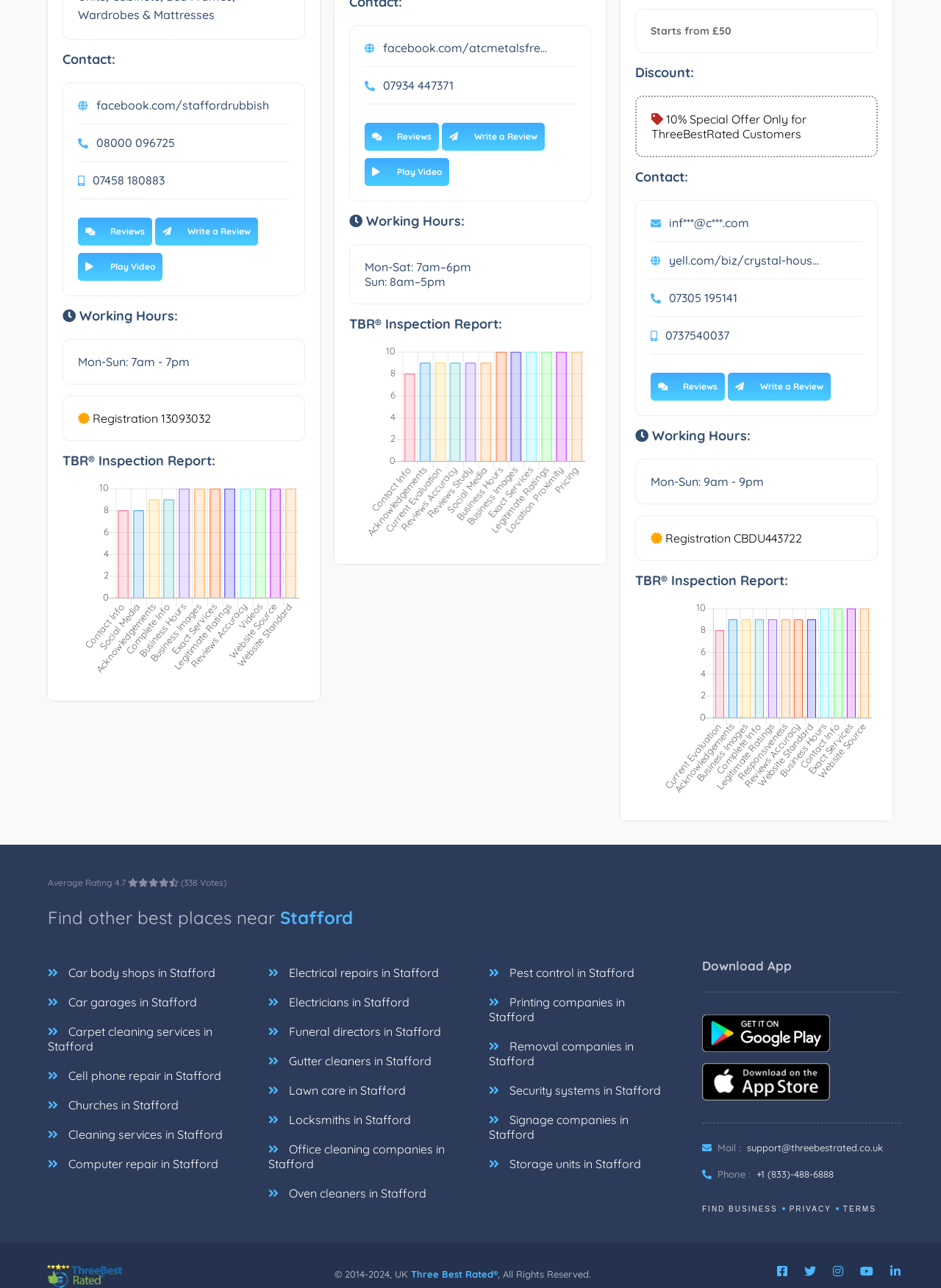What is the average rating of Stafford Rubbish?
Please give a detailed and elaborate answer to the question.

I found the average rating of Stafford Rubbish by looking at the 'Average Rating 4.7' text on the page, which is accompanied by the number of votes, '(338 Votes)'.